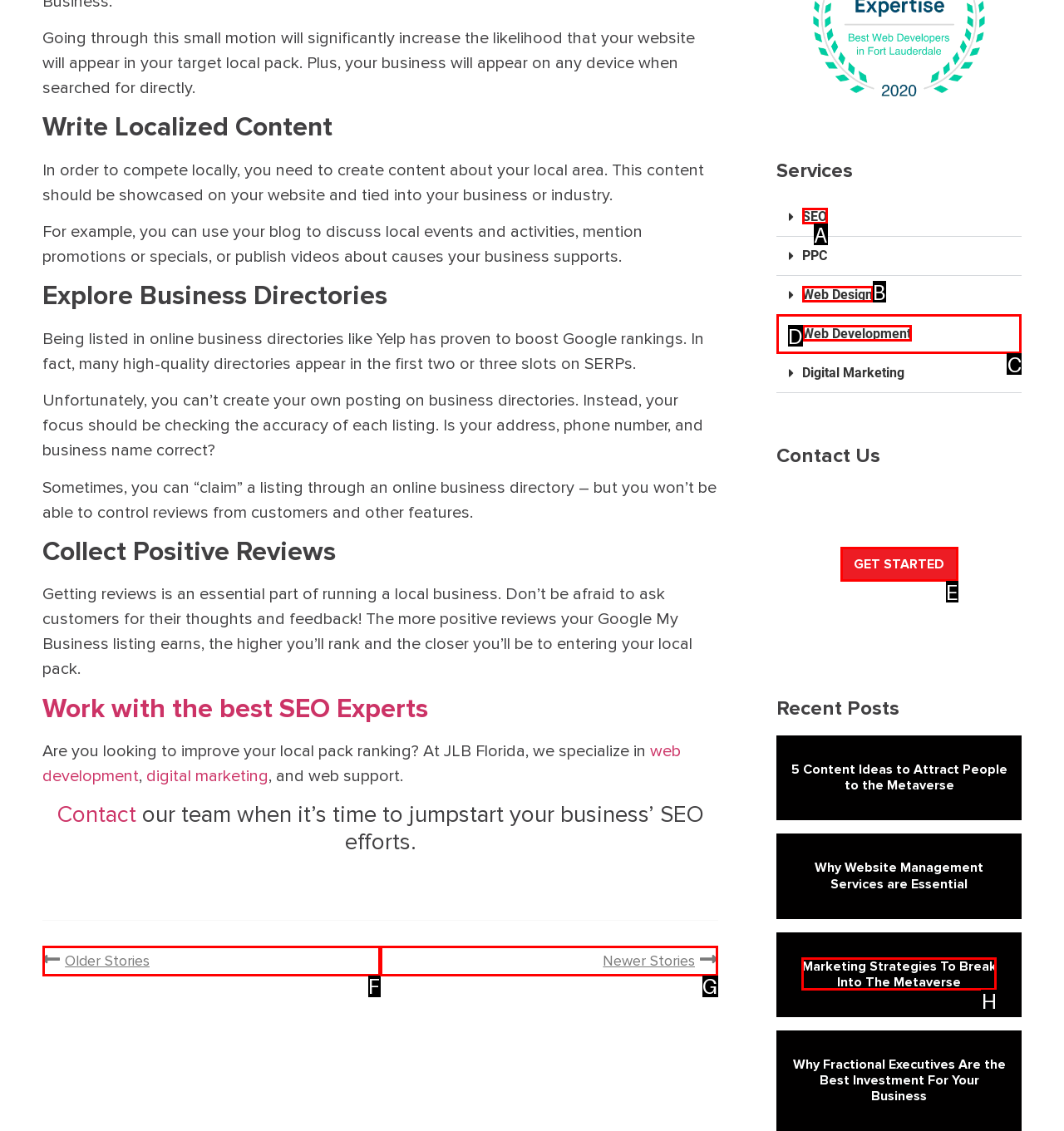Which option should you click on to fulfill this task: Click the link to download subtitles for 'Thugs of America'? Answer with the letter of the correct choice.

None